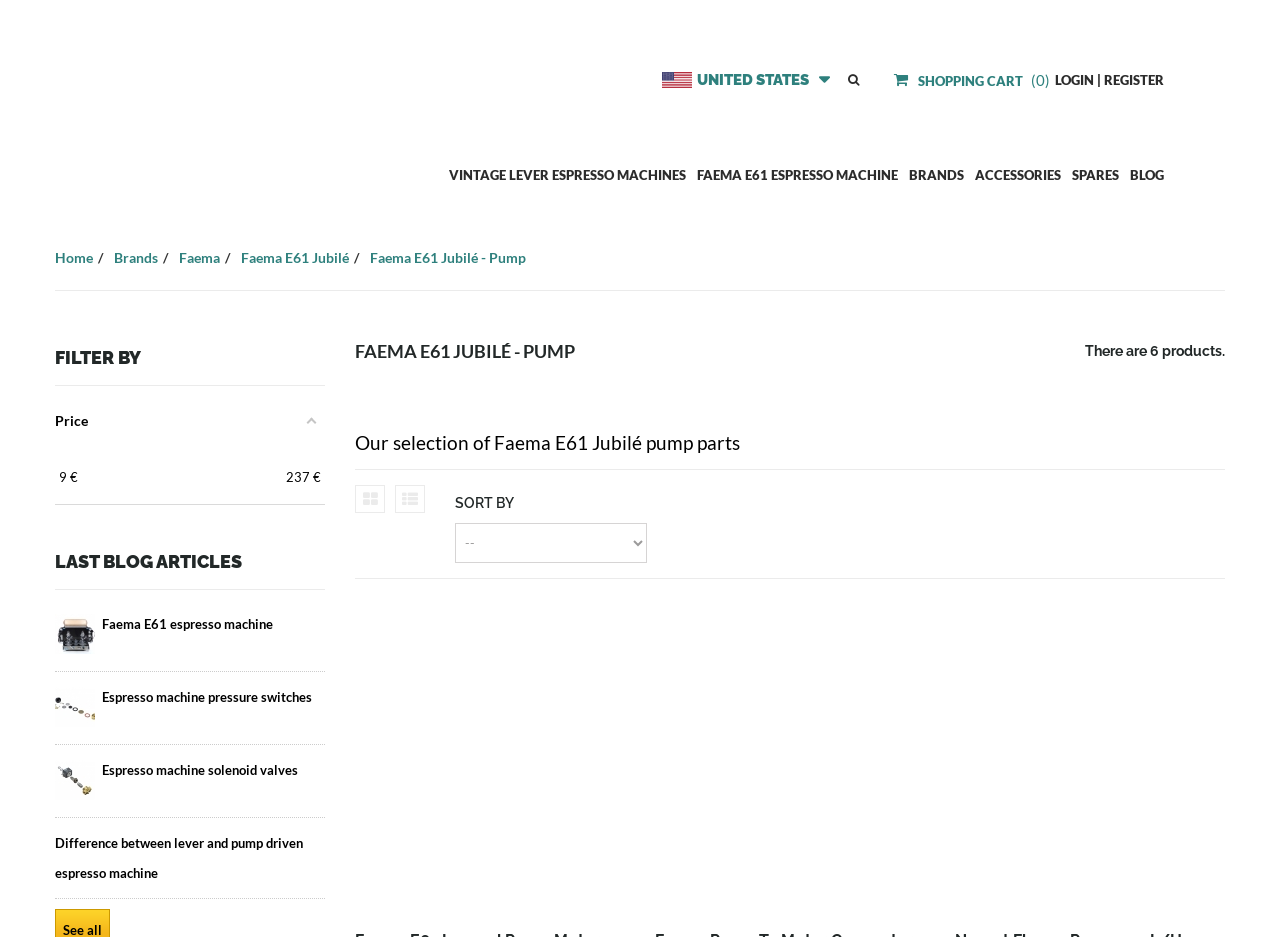What is the main heading displayed on the webpage? Please provide the text.

FAEMA E61 JUBILÉ - PUMP